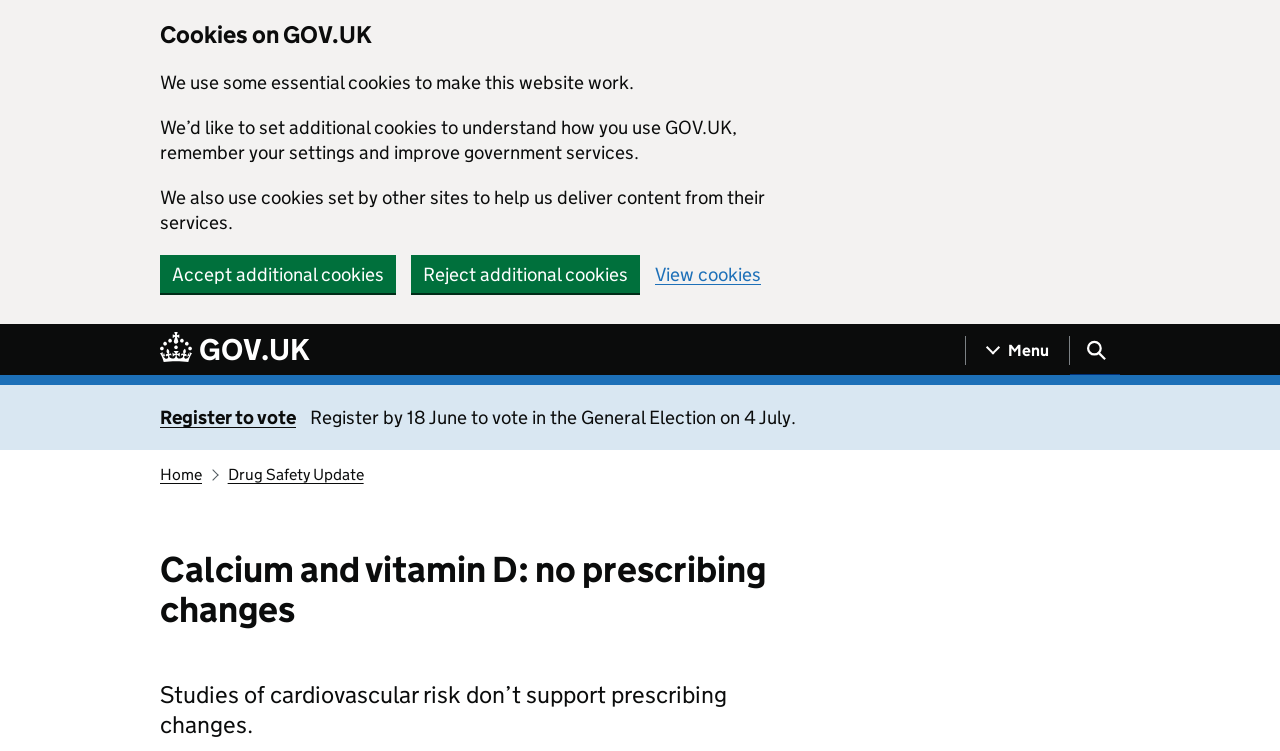Please specify the bounding box coordinates of the clickable section necessary to execute the following command: "Show navigation menu".

[0.754, 0.433, 0.836, 0.499]